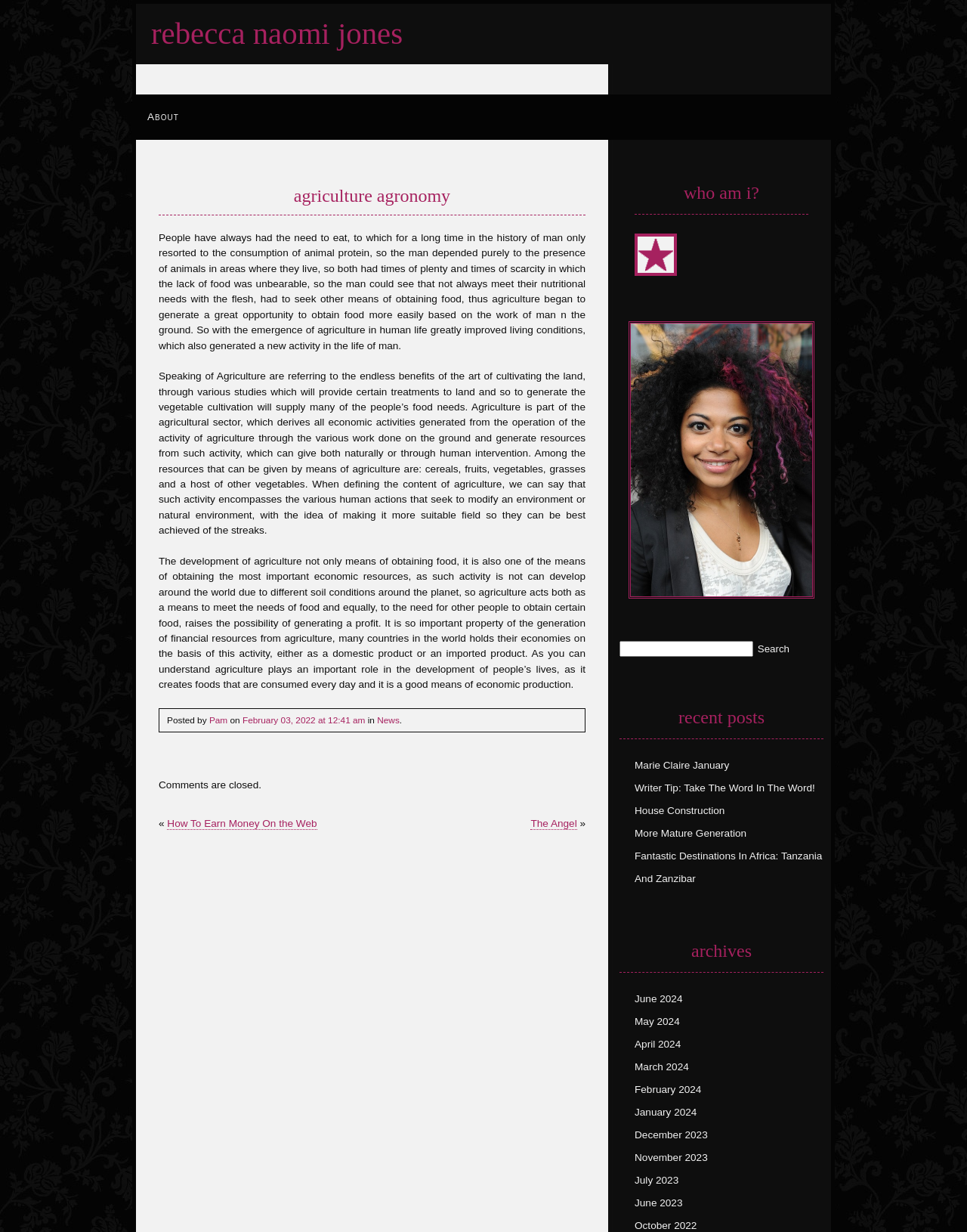Determine the bounding box coordinates of the element's region needed to click to follow the instruction: "Visit the about page". Provide these coordinates as four float numbers between 0 and 1, formatted as [left, top, right, bottom].

[0.141, 0.077, 0.197, 0.113]